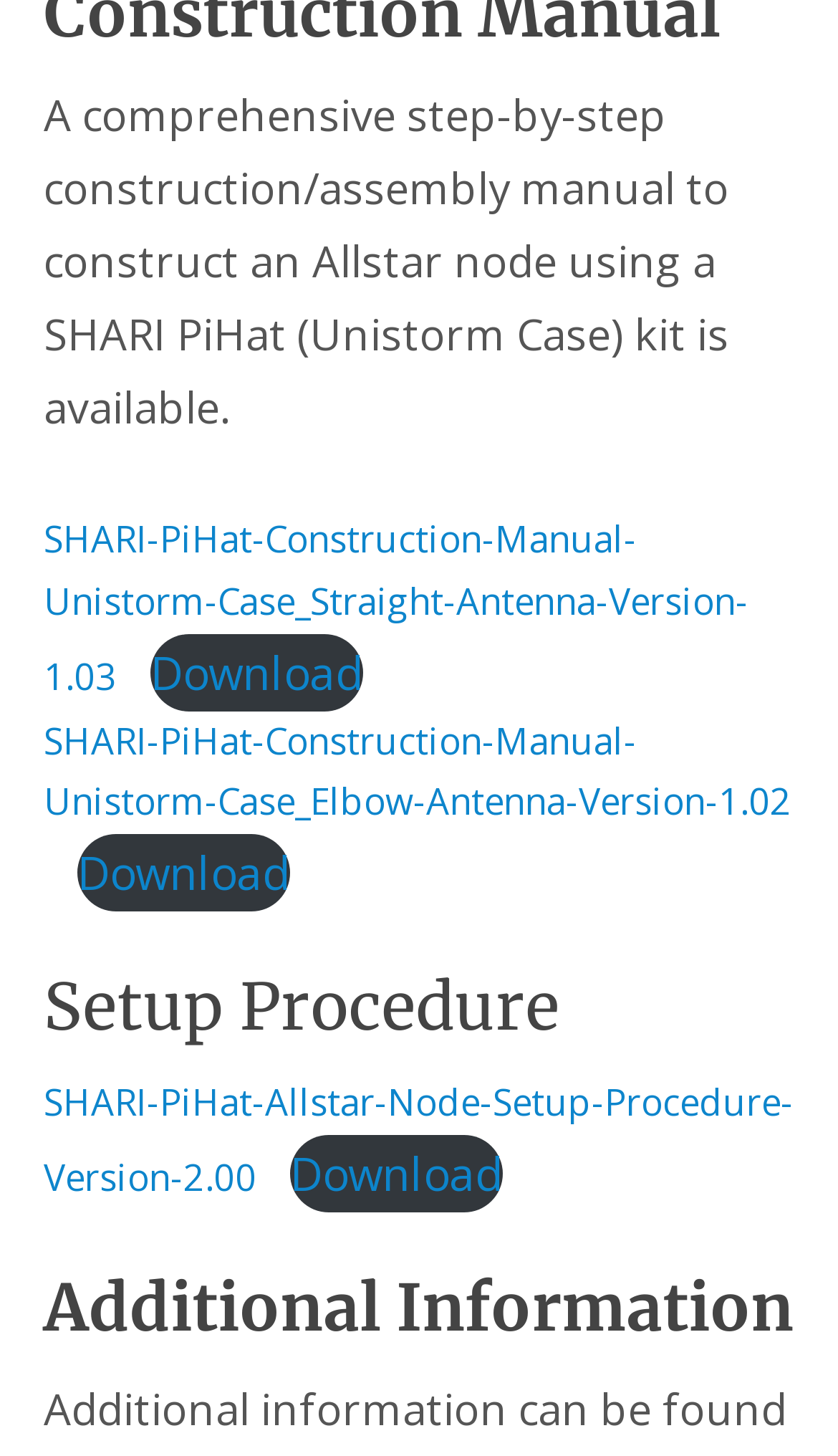What are the two main sections on this webpage?
Use the information from the image to give a detailed answer to the question.

I identified the two main headings on the webpage: 'Setup Procedure' and 'Additional Information', which divide the content into two sections.